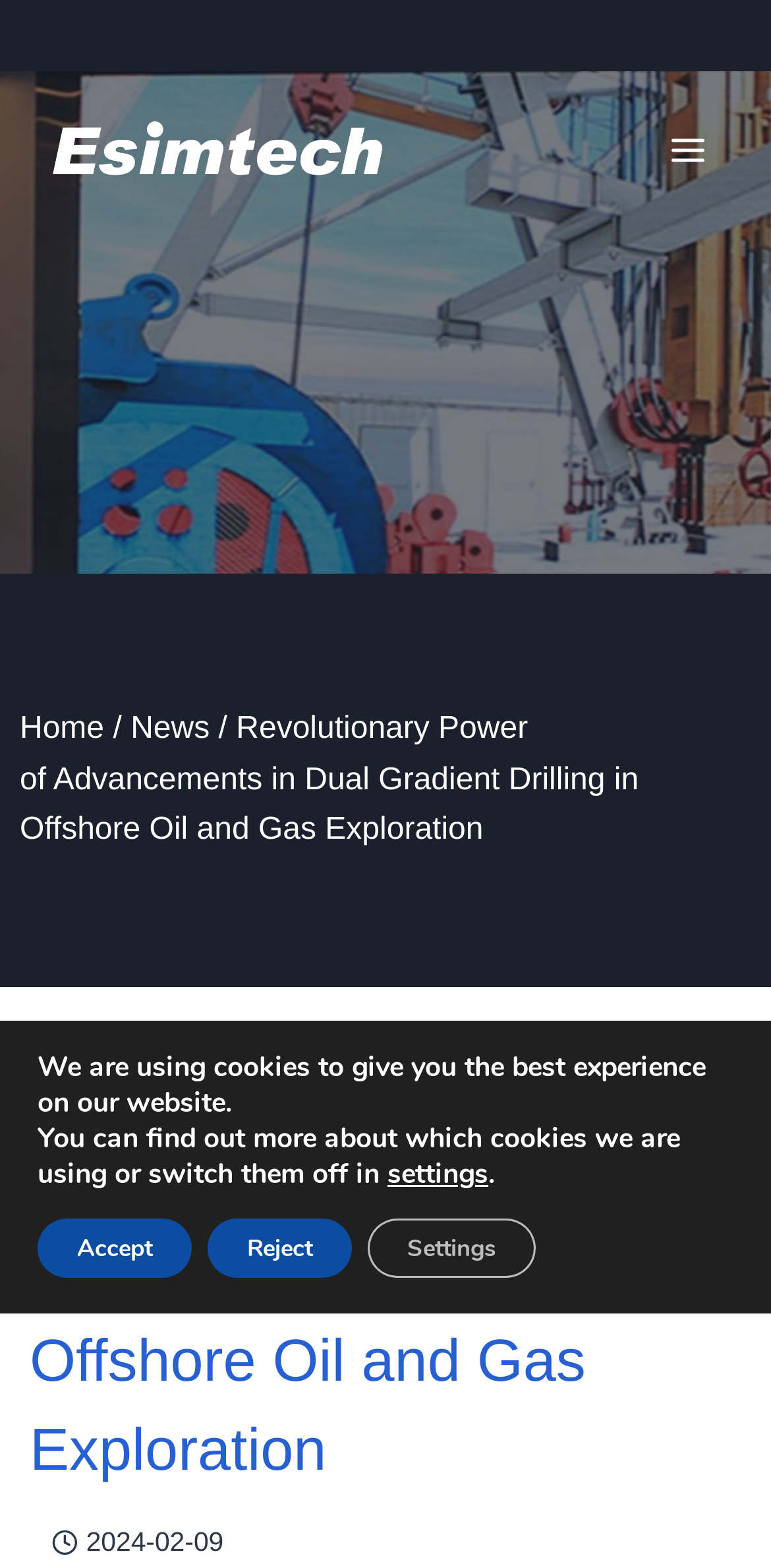Specify the bounding box coordinates of the area to click in order to follow the given instruction: "Click the 'Learn More' button."

[0.869, 0.685, 0.974, 0.737]